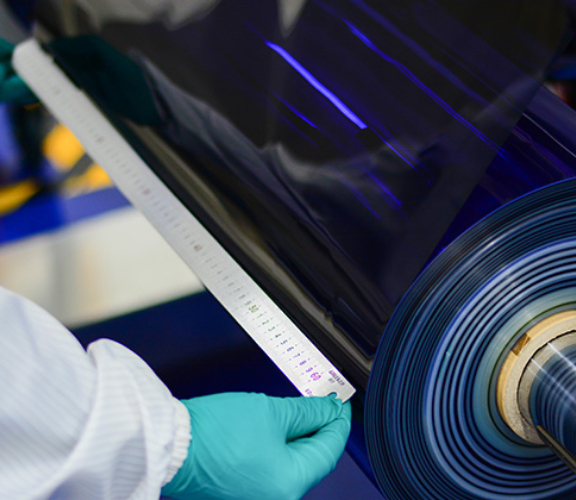What is the goal of Ambilight's technology?
Based on the visual content, answer with a single word or a brief phrase.

enhance energy efficiency, sustainability, and productivity